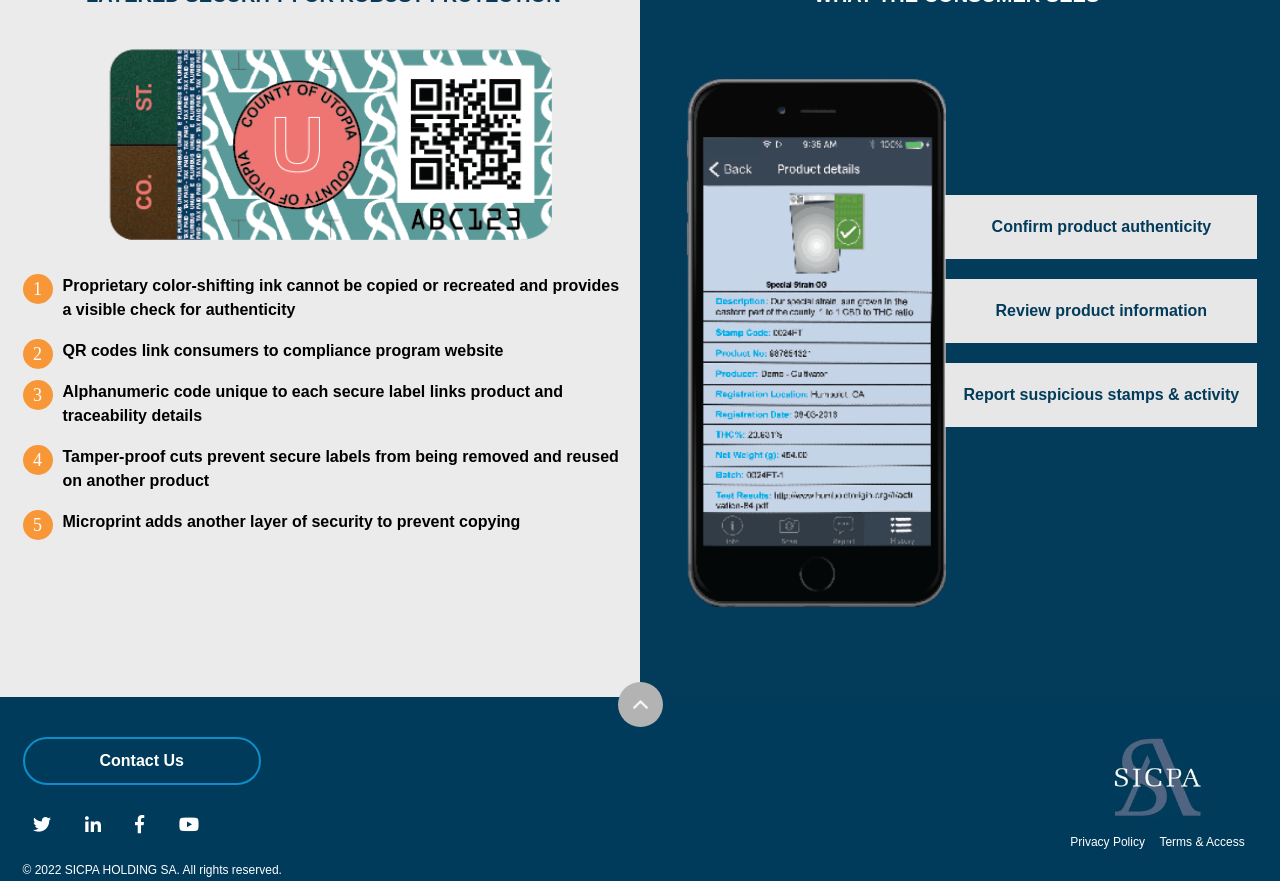Identify the bounding box coordinates of the clickable region to carry out the given instruction: "Report suspicious stamps & activity".

[0.753, 0.438, 0.968, 0.458]